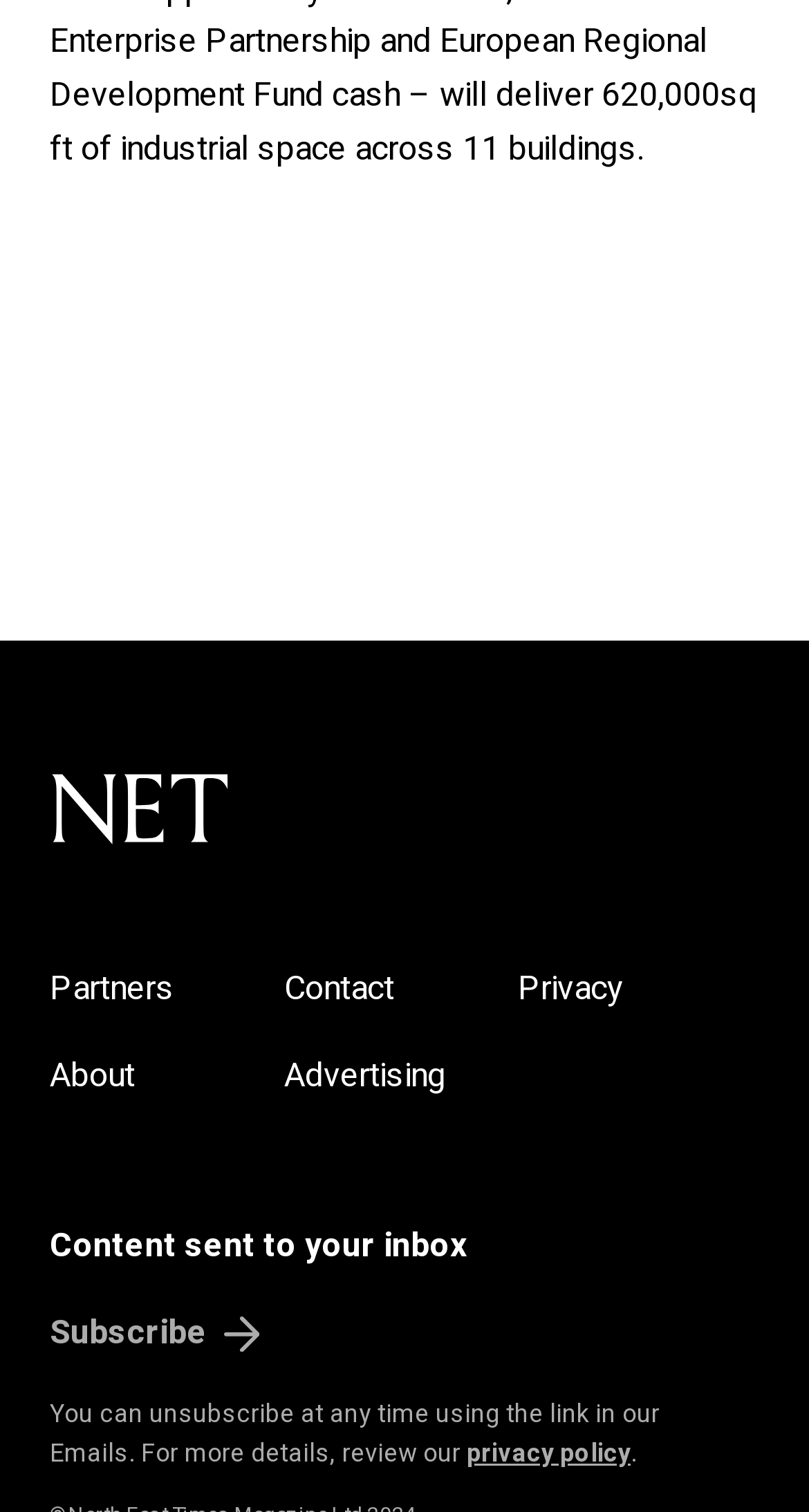Provide a one-word or brief phrase answer to the question:
What is the purpose of the link at the top?

Return to the top